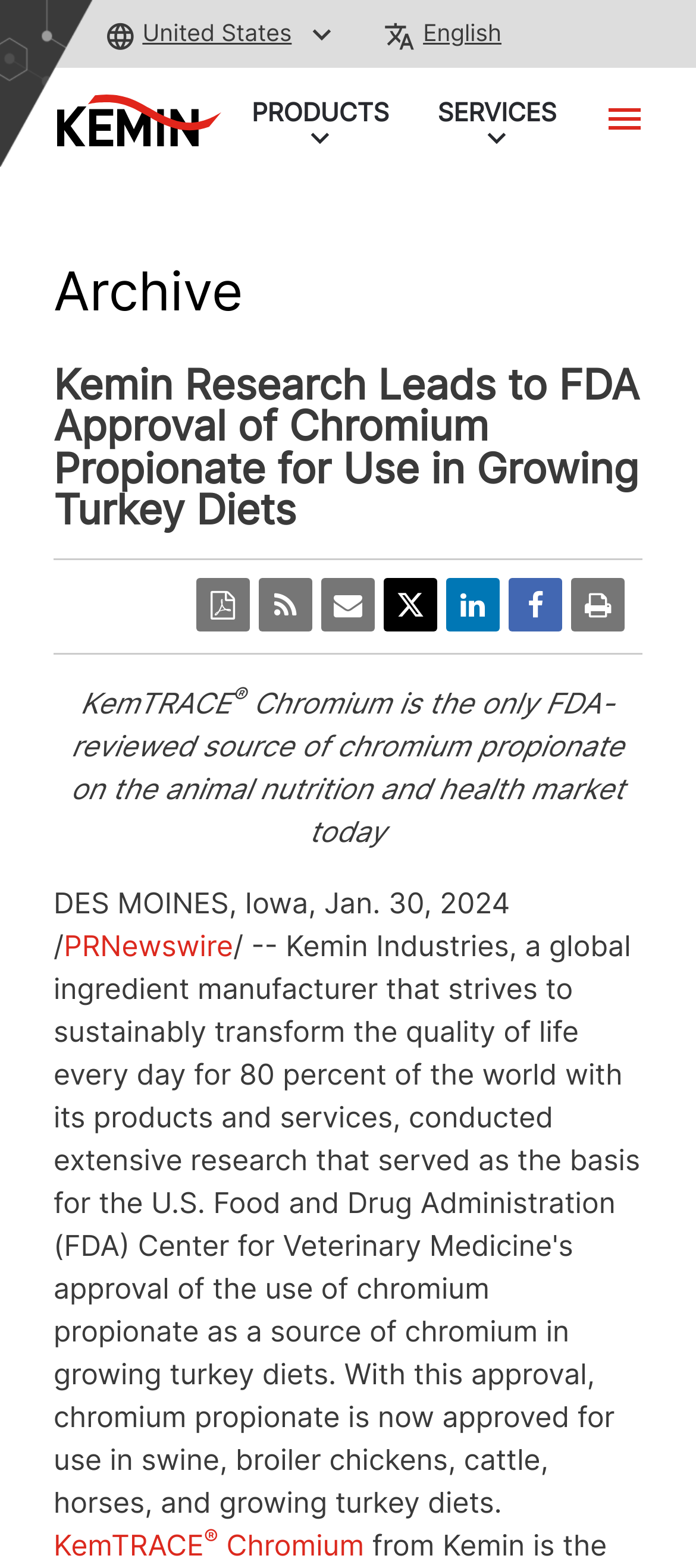Identify the bounding box coordinates of the specific part of the webpage to click to complete this instruction: "Click the PRNewswire link".

[0.092, 0.592, 0.335, 0.614]